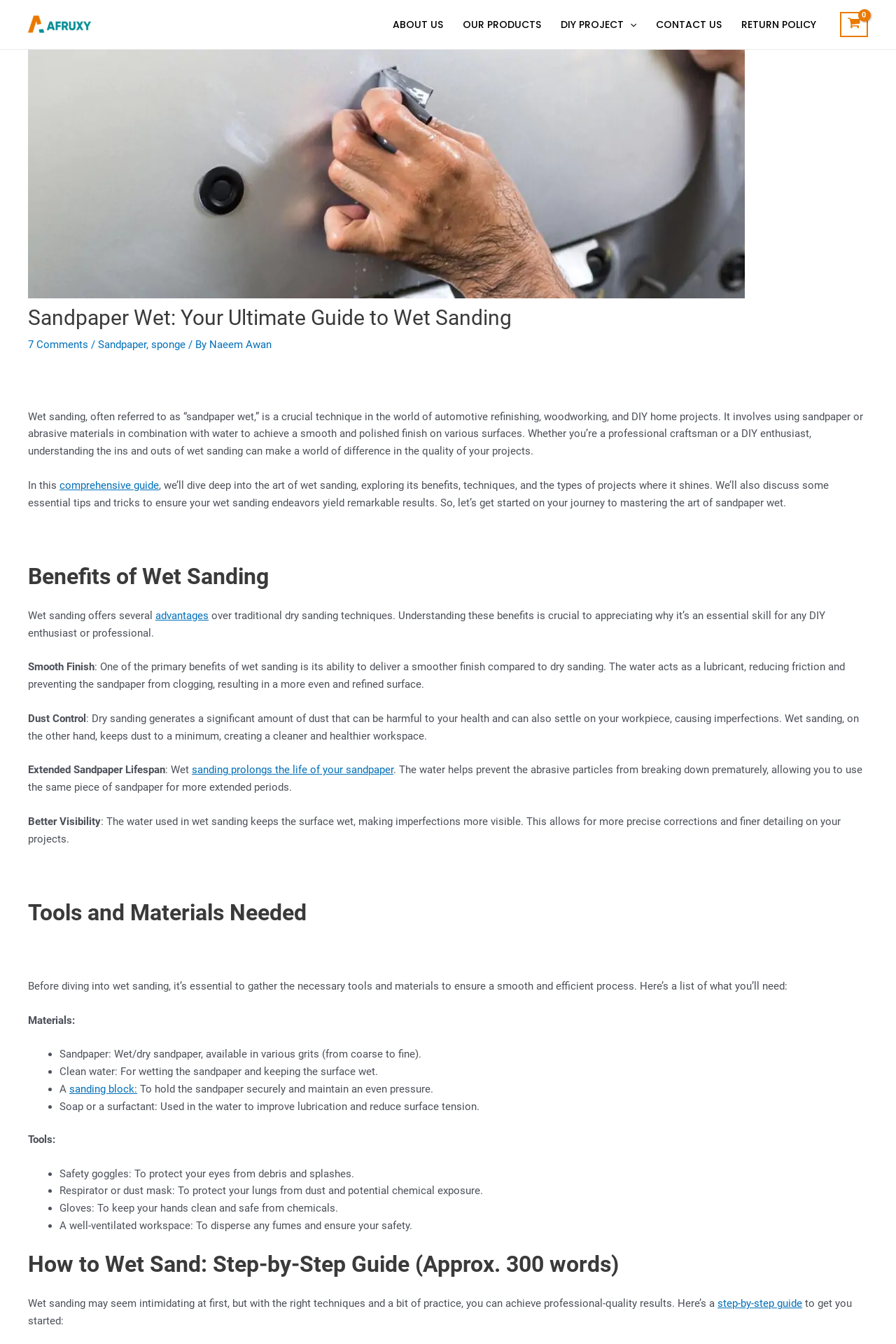Identify and generate the primary title of the webpage.

Sandpaper Wet: Your Ultimate Guide to Wet Sanding